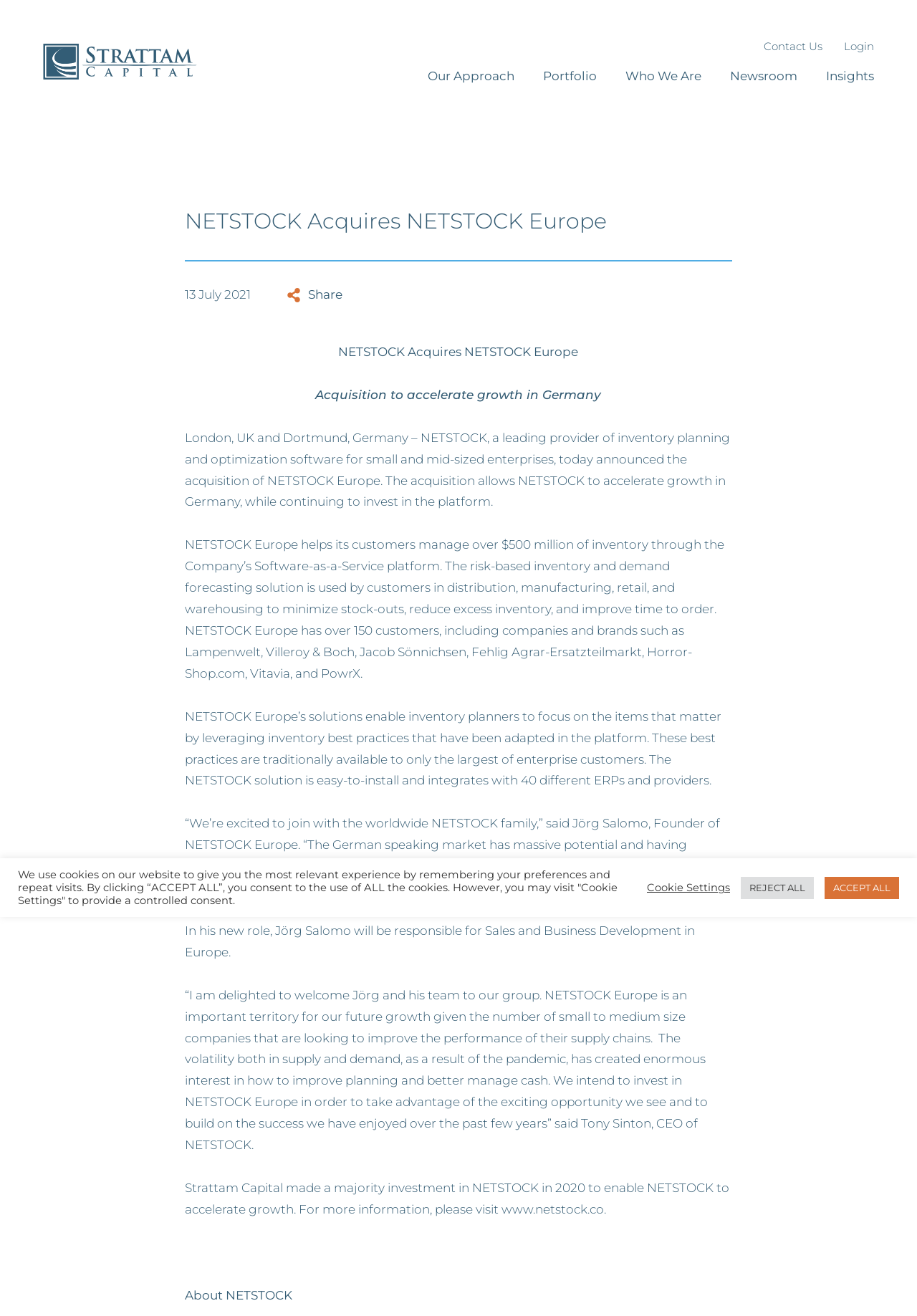Examine the screenshot and answer the question in as much detail as possible: What is the role of Jörg Salomo in the new setup?

According to the webpage content, specifically the StaticText element with the text 'In his new role, Jörg Salomo will be responsible for Sales and Business Development in Europe.', Jörg Salomo will be responsible for Sales and Business Development in Europe.